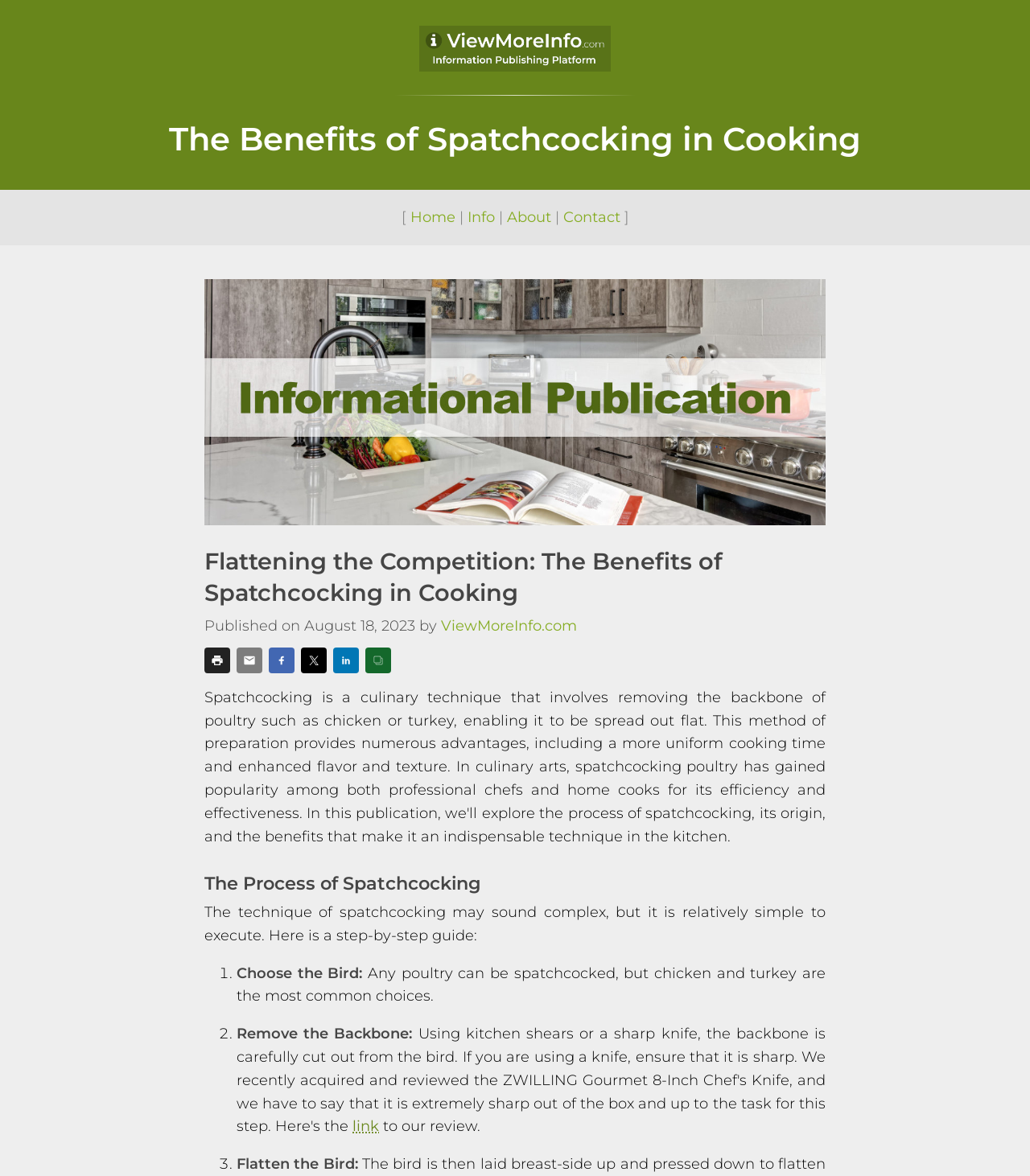What is the purpose of removing the backbone in spatchcocking?
Please answer the question as detailed as possible.

The article mentions that the second step in the process of spatchcocking is to remove the backbone, but it does not explicitly state the purpose of doing so. It only provides a link to a review, which may provide more information on the topic.